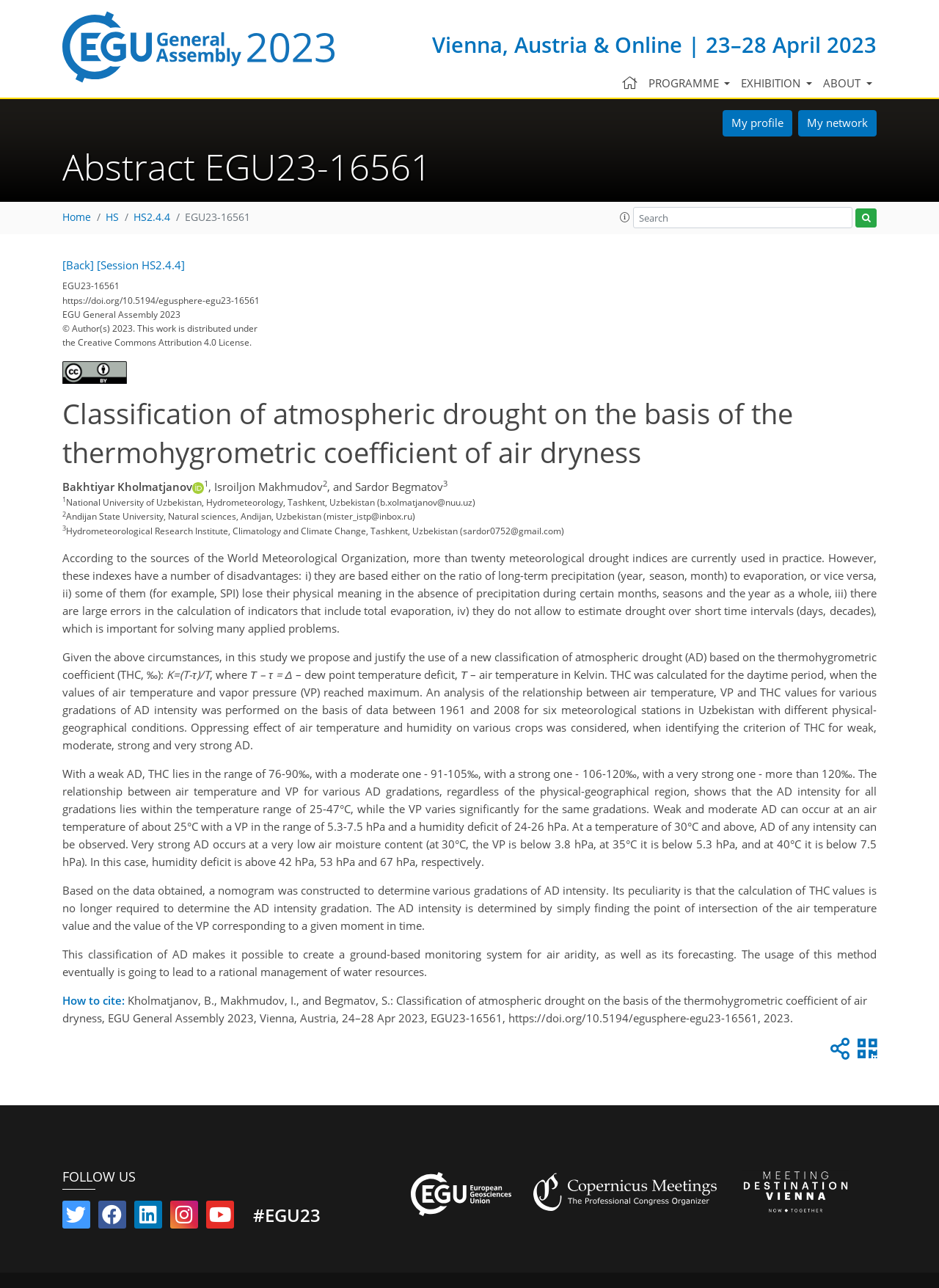Indicate the bounding box coordinates of the clickable region to achieve the following instruction: "Click on the programme button."

[0.684, 0.053, 0.783, 0.077]